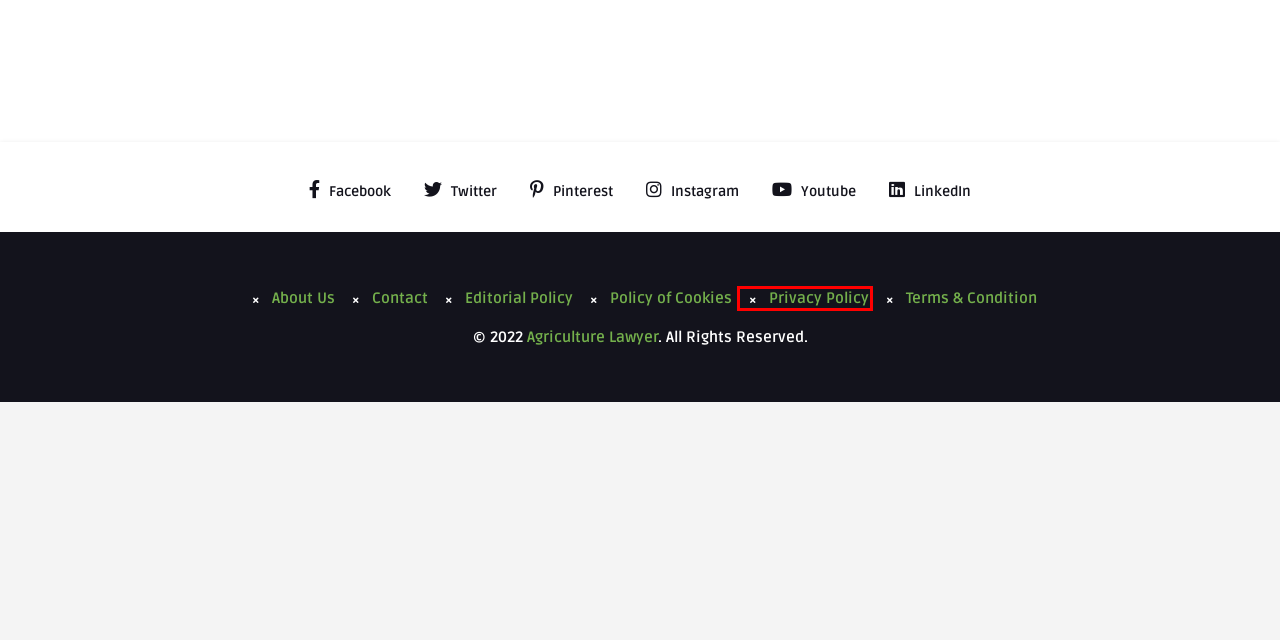Review the screenshot of a webpage which includes a red bounding box around an element. Select the description that best fits the new webpage once the element in the bounding box is clicked. Here are the candidates:
A. Terms and Conditions - Agrculture Lawyer
B. CBSE Board Result 2024: Expected Announcement Soon - Agrculture Lawyer
C. Editorial Policy - Agrculture Lawyer
D. Policy of cookies - Agrculture Lawyer
E. Contact Our Agriculture Lawyer for Strategic Legal Support & Guidance
F. Privacy Policy - Agrculture Lawyer
G. HBSE 10th Result 2024: Haryana Board Updates - Agrculture Lawyer
H. About - Agrculture Lawyer

F